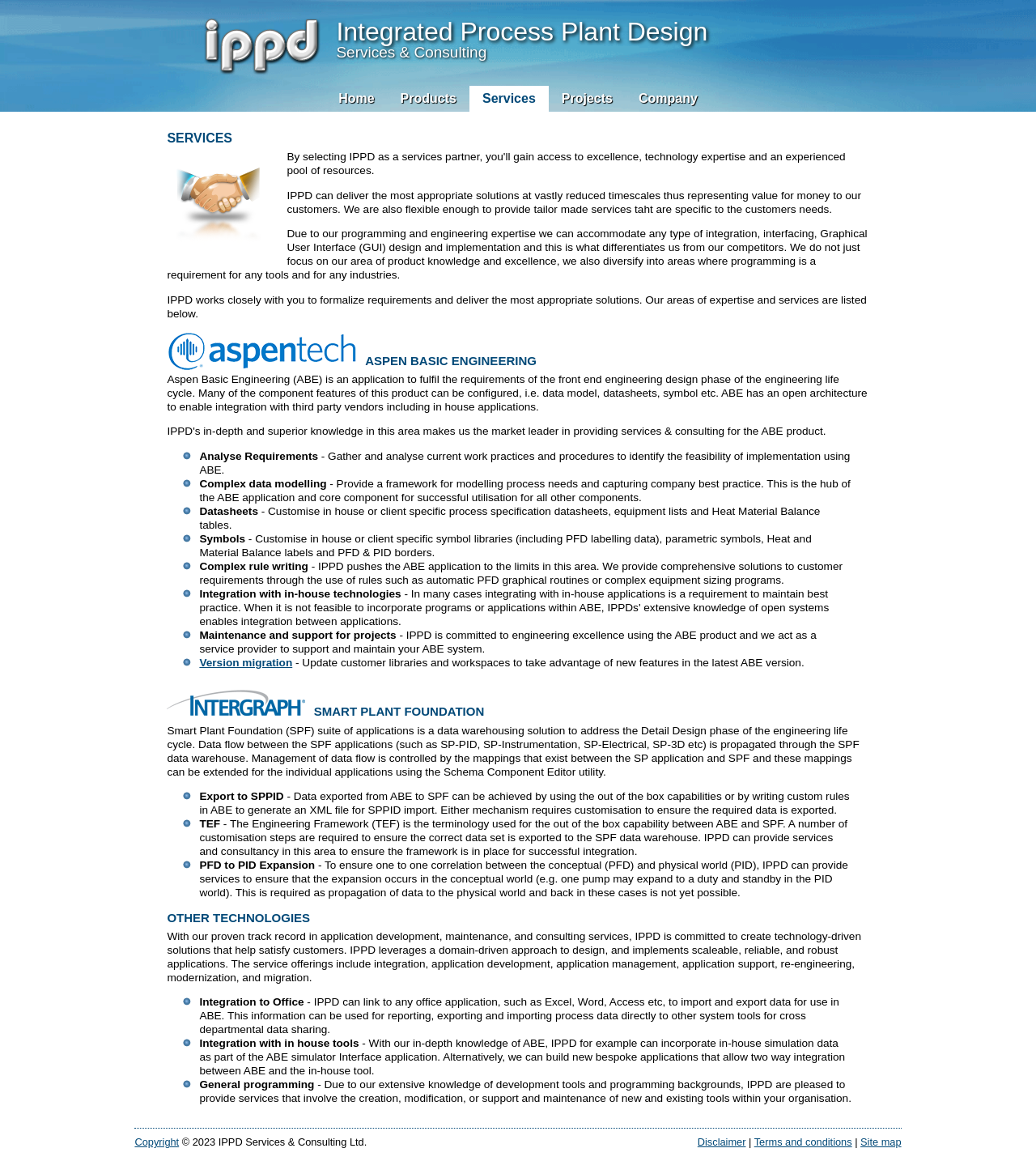What is the company's logo located?
Give a one-word or short-phrase answer derived from the screenshot.

Top left